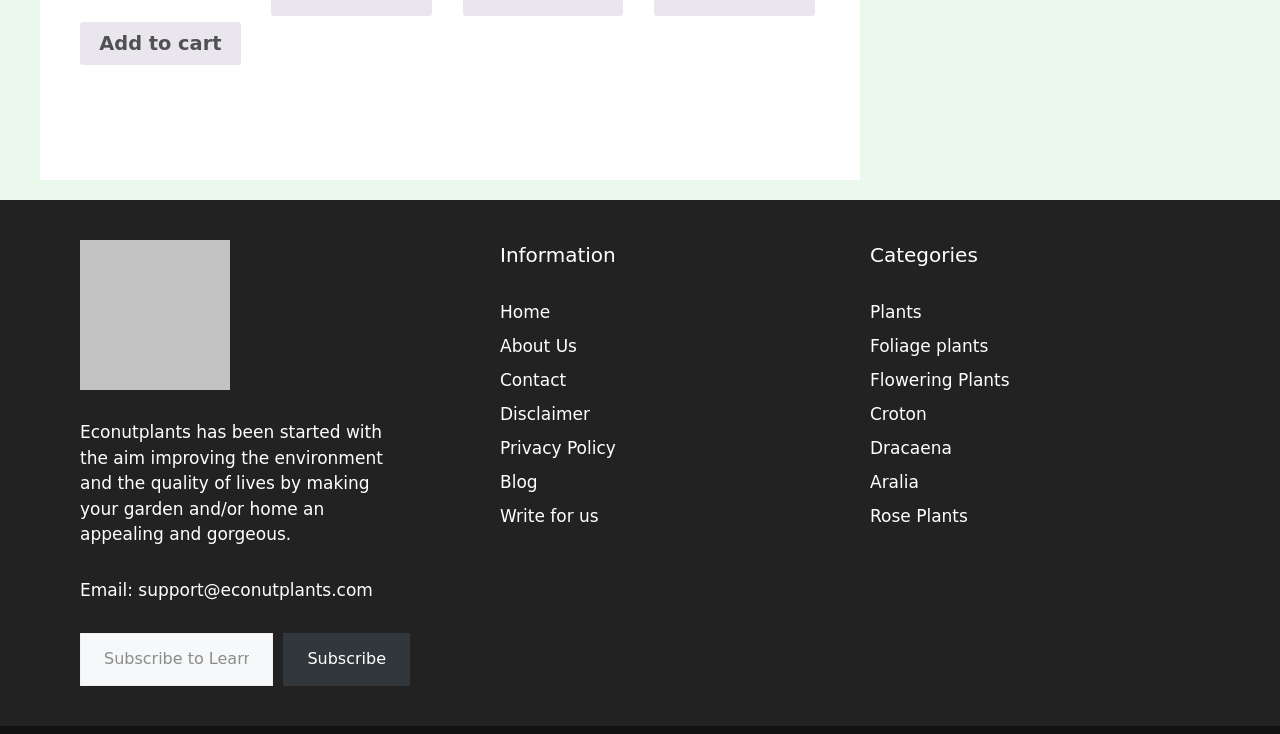Given the element description Get Started, identify the bounding box coordinates for the UI element on the webpage screenshot. The format should be (top-left x, top-left y, bottom-right x, bottom-right y), with values between 0 and 1.

None